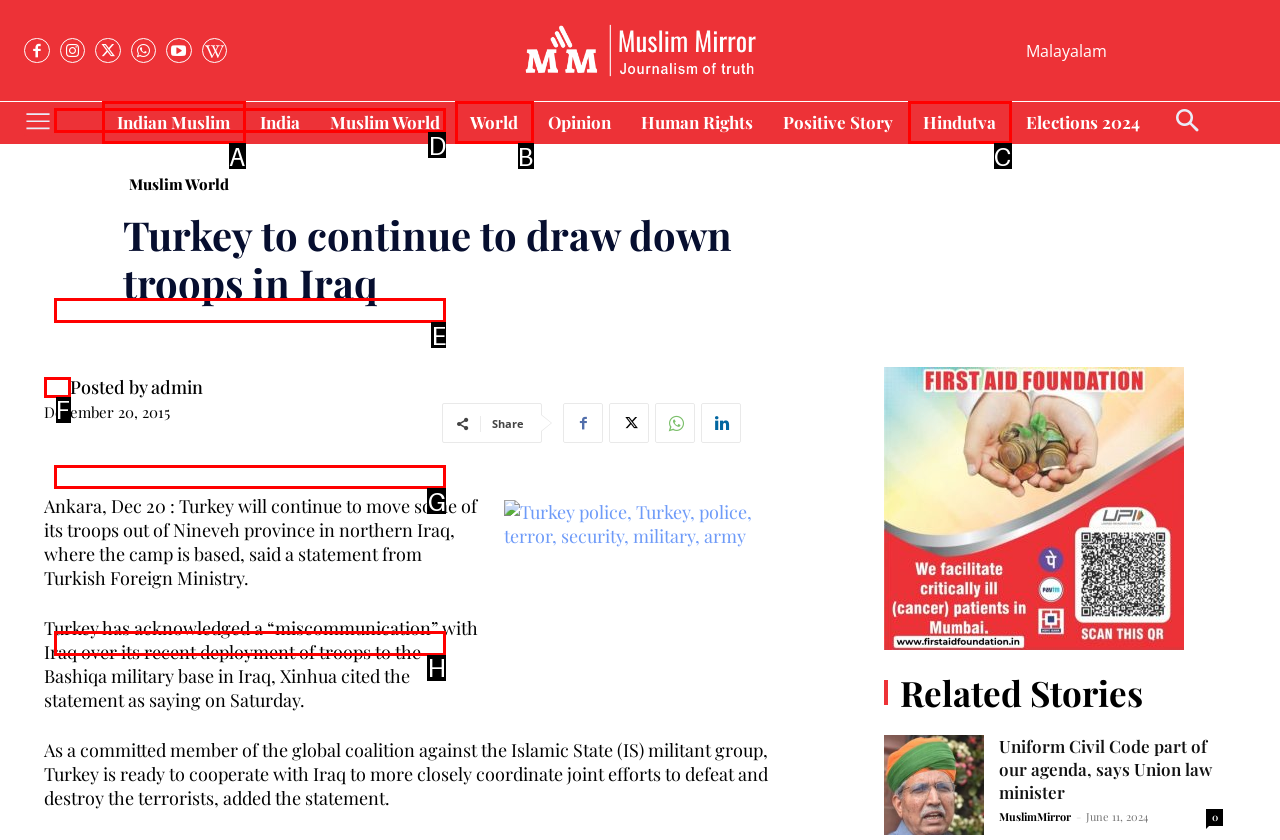Which option aligns with the description: parent_node: Posted by title="admin"? Respond by selecting the correct letter.

F